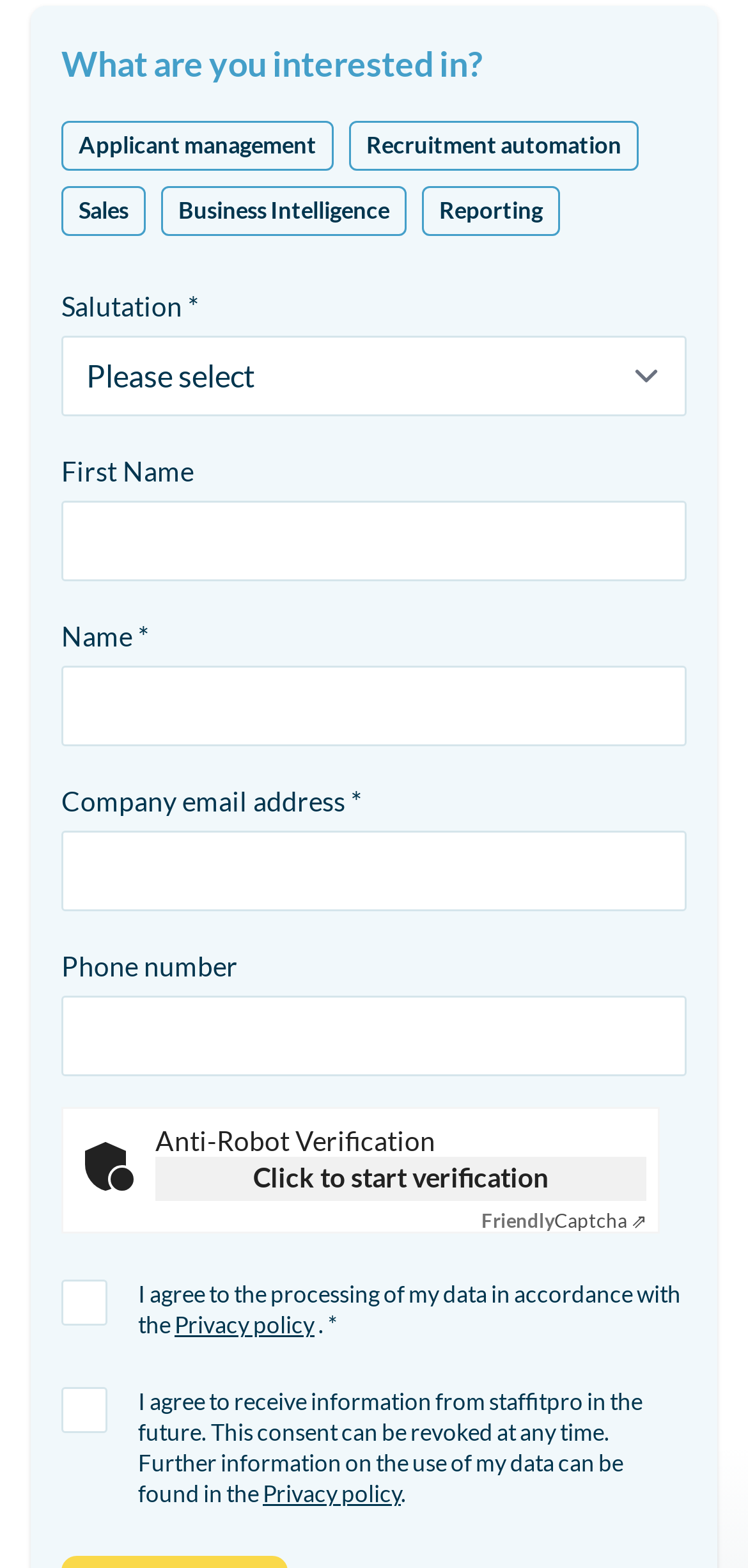How many mandatory fields are there?
Answer the question with a detailed explanation, including all necessary information.

There are 3 mandatory fields, which are indicated by an asterisk symbol next to the field labels. These fields are 'Salutation', 'Name', and 'Company email address'.